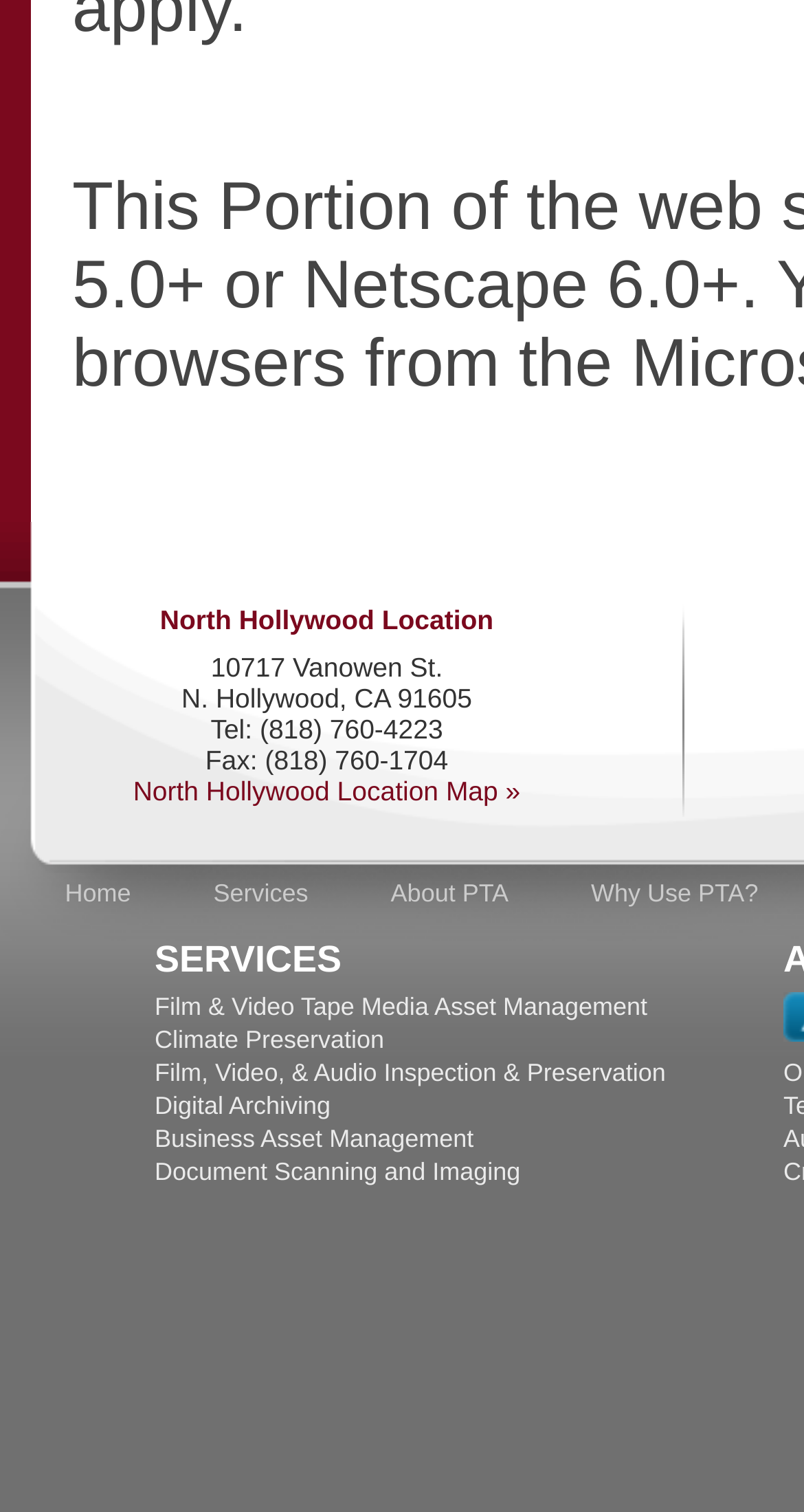Identify the bounding box coordinates of the section that should be clicked to achieve the task described: "View North Hollywood Location Map".

[0.166, 0.513, 0.647, 0.533]